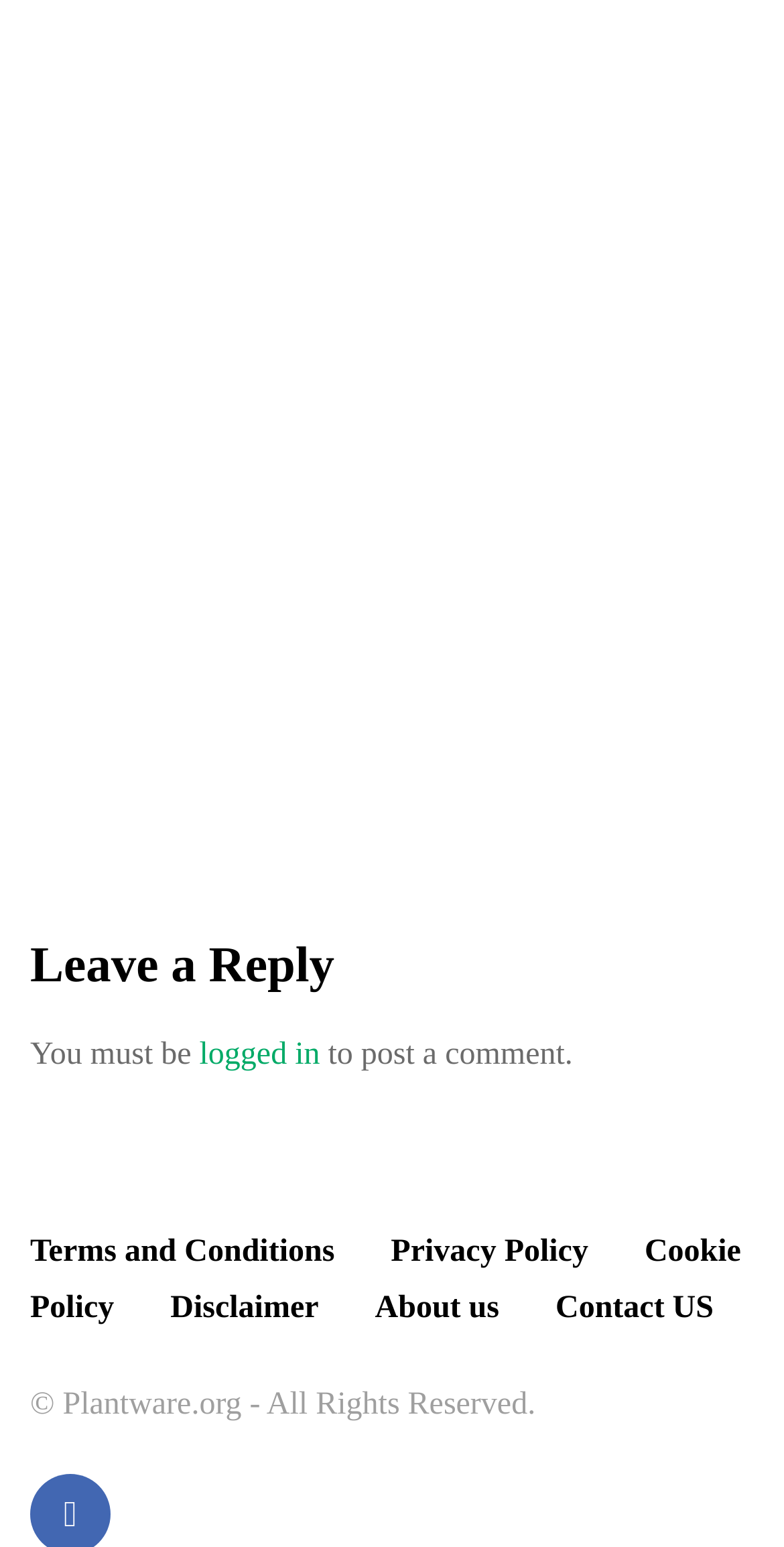Indicate the bounding box coordinates of the element that must be clicked to execute the instruction: "Visit the author's page 'Hook'". The coordinates should be given as four float numbers between 0 and 1, i.e., [left, top, right, bottom].

[0.089, 0.269, 0.169, 0.288]